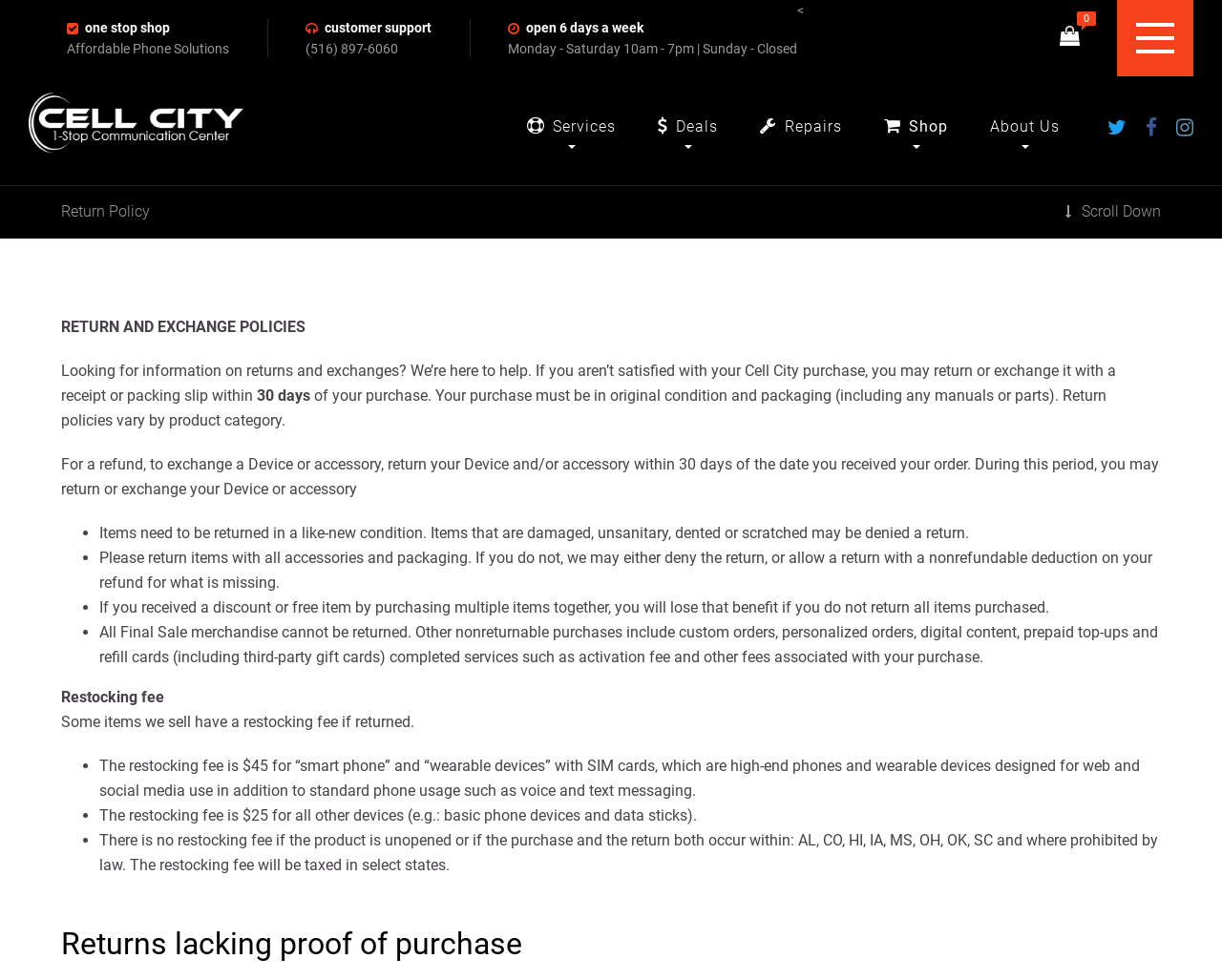Please give the bounding box coordinates of the area that should be clicked to fulfill the following instruction: "Open 'Repairs'". The coordinates should be in the format of four float numbers from 0 to 1, i.e., [left, top, right, bottom].

[0.622, 0.097, 0.689, 0.147]